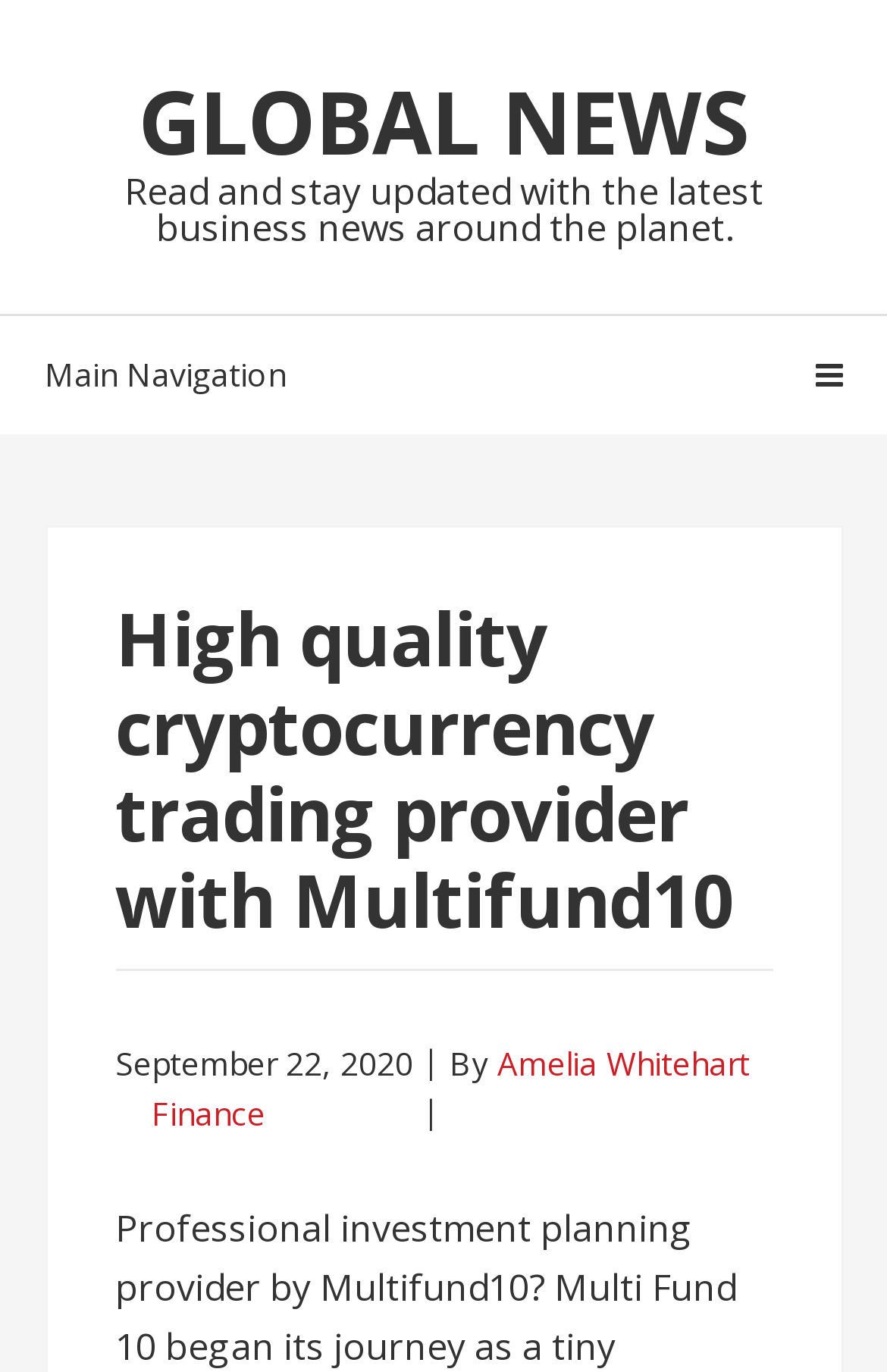What category is the latest article in?
Using the image as a reference, answer the question in detail.

I found the category of the latest article by looking at the link element below the author's name in the header section, which is 'Finance'.